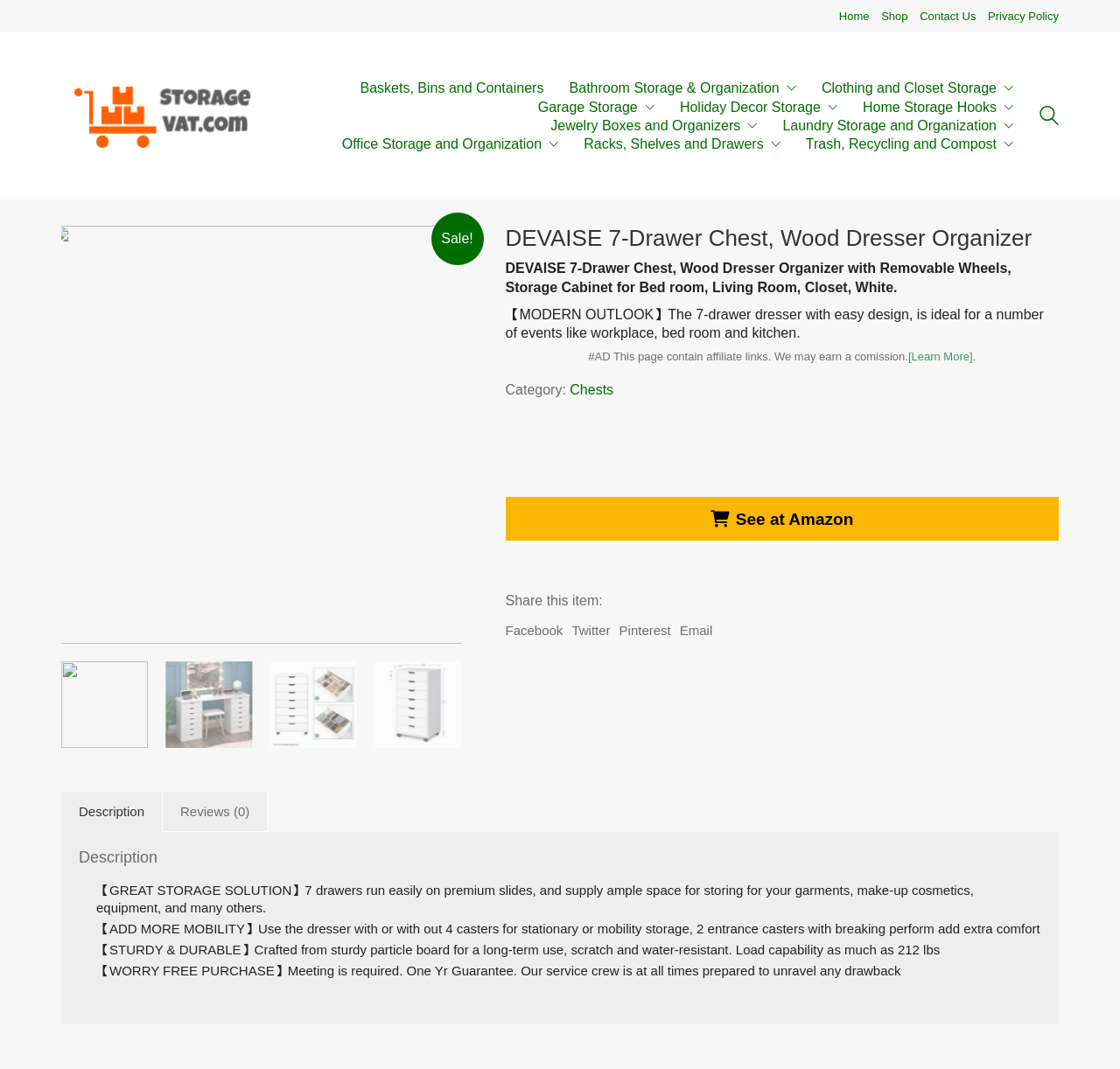Identify the bounding box coordinates of the specific part of the webpage to click to complete this instruction: "See the product on Amazon".

[0.451, 0.465, 0.945, 0.506]